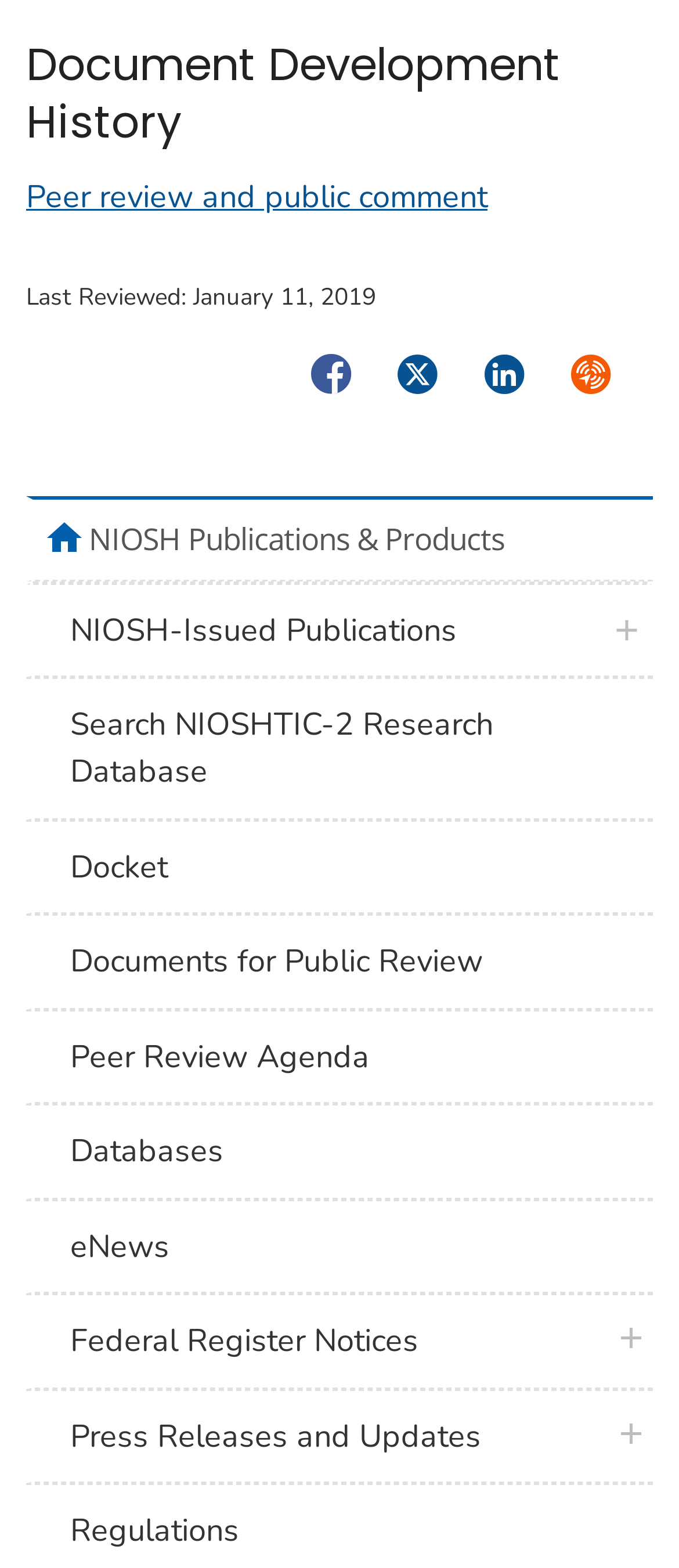Use the information in the screenshot to answer the question comprehensively: What is the name of the database that can be searched?

The name of the database can be found by looking at the link 'Search NIOSHTIC-2 Research Database', which suggests that the webpage provides a search function for the NIOSHTIC-2 Research Database.